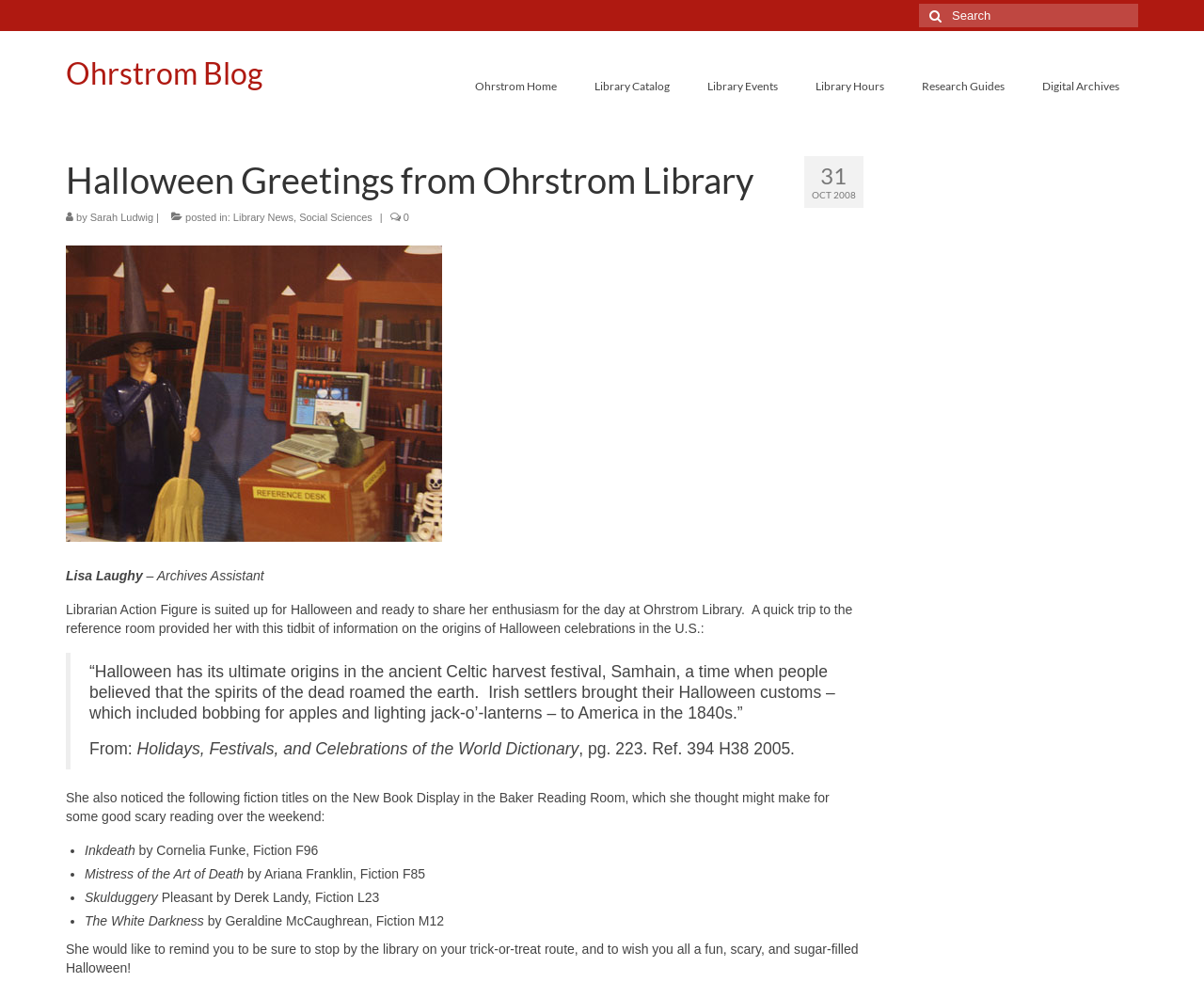Construct a comprehensive caption that outlines the webpage's structure and content.

The webpage is a blog post from Ohrstrom Library, titled "Halloween Greetings from Ohrstrom Library". At the top, there is a search bar with a magnifying glass icon and a "Search for:" label. Below the search bar, there are six links to different sections of the library's website, including the catalog, events, and research guides.

The main content of the blog post is divided into several sections. The first section has a heading "Halloween Greetings from Ohrstrom Library" and is written by Sarah Ludwig. It features an image of a librarian action figure dressed up for Halloween. The text describes the librarian's enthusiasm for Halloween and shares a tidbit of information about the origins of Halloween celebrations in the US.

The next section is a blockquote that provides more information about the history of Halloween, citing a reference book. Following this, there is a section that lists four fiction book titles that the librarian recommends for scary reading over the weekend. These titles are displayed in a bulleted list with brief descriptions and call numbers.

Finally, the blog post concludes with a message from the librarian, reminding readers to visit the library on their trick-or-treat route and wishing them a fun and sugar-filled Halloween.